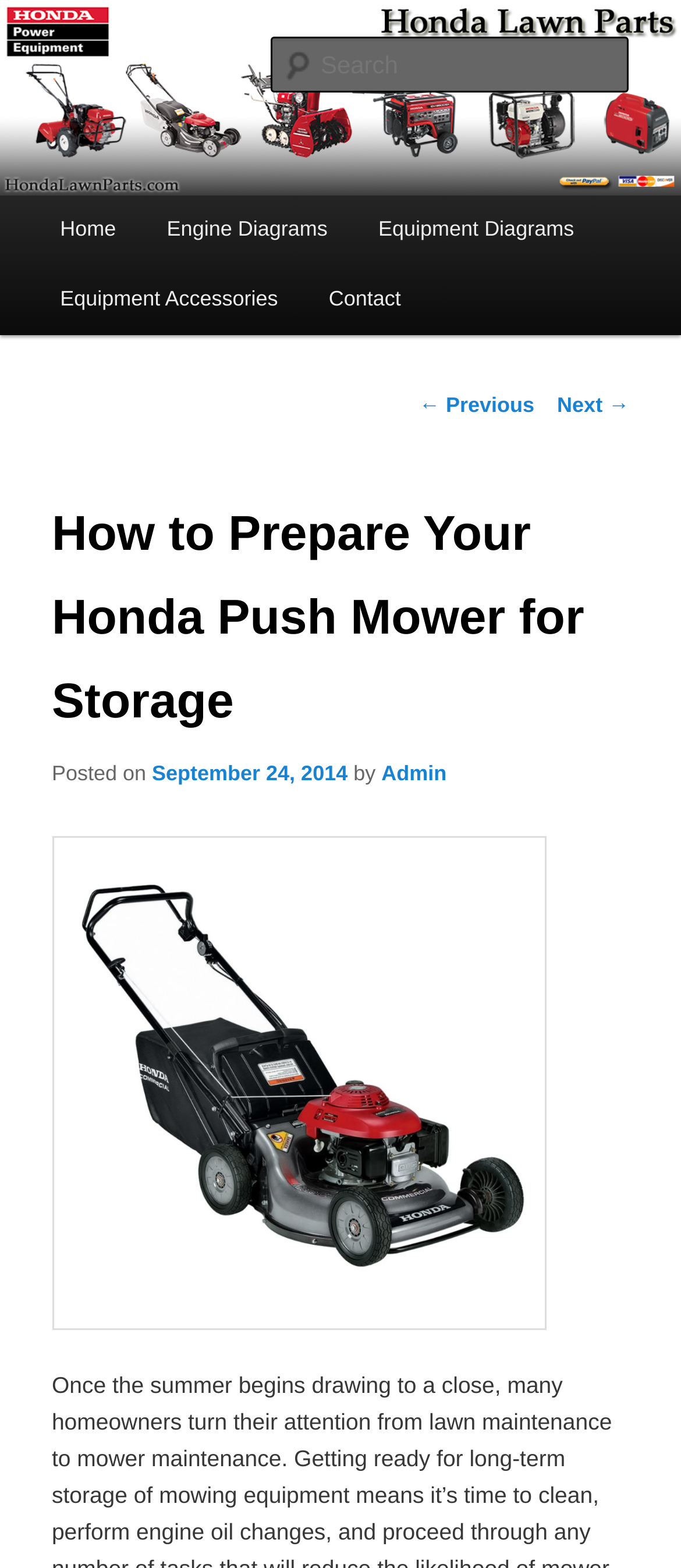Identify and provide the main heading of the webpage.

Honda Lawn Parts Blog